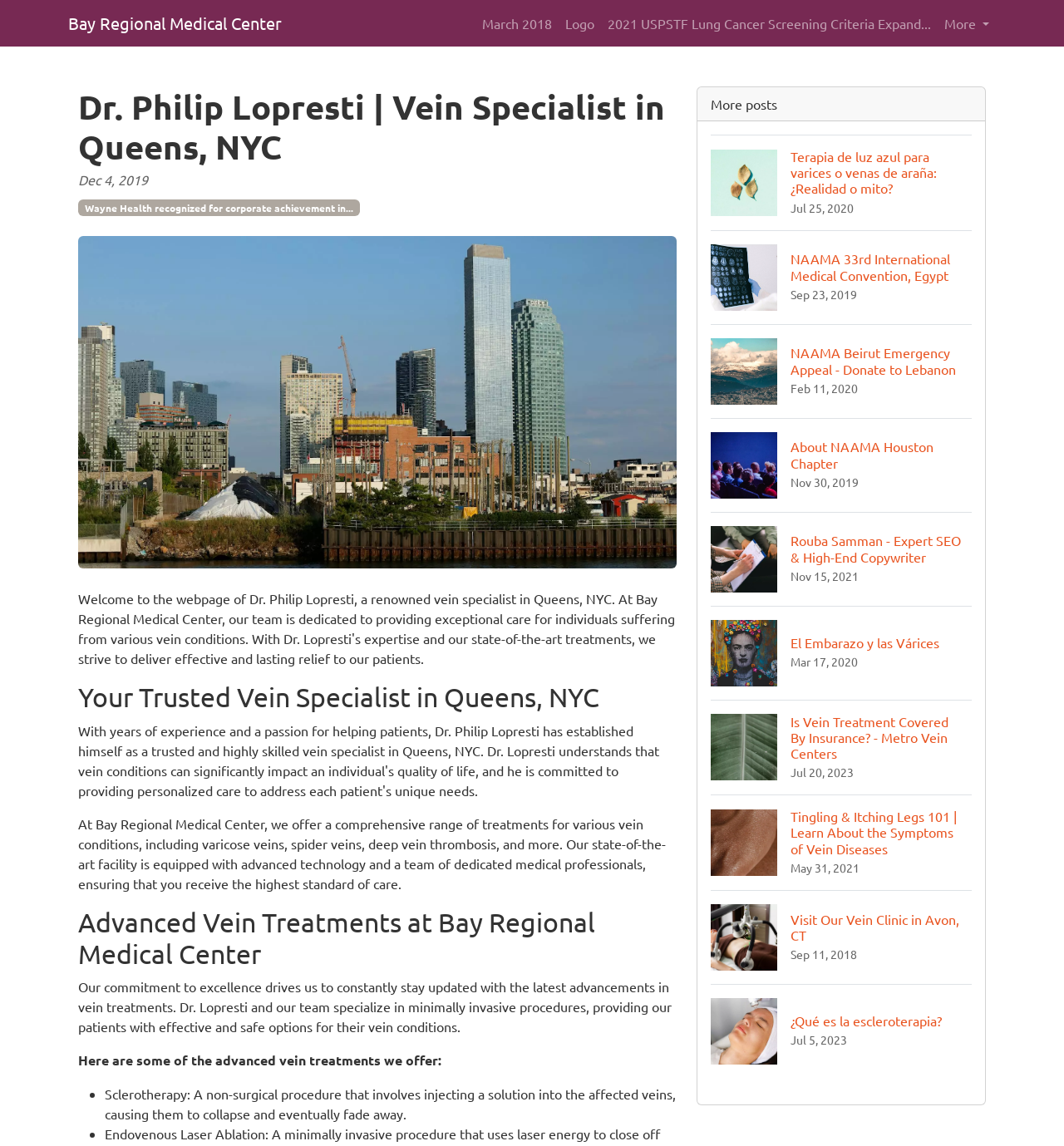What is the name of the vein specialist?
Can you give a detailed and elaborate answer to the question?

The name of the vein specialist can be found in the heading 'Dr. Philip Lopresti | Vein Specialist in Queens, NYC' which is located at the top of the webpage.